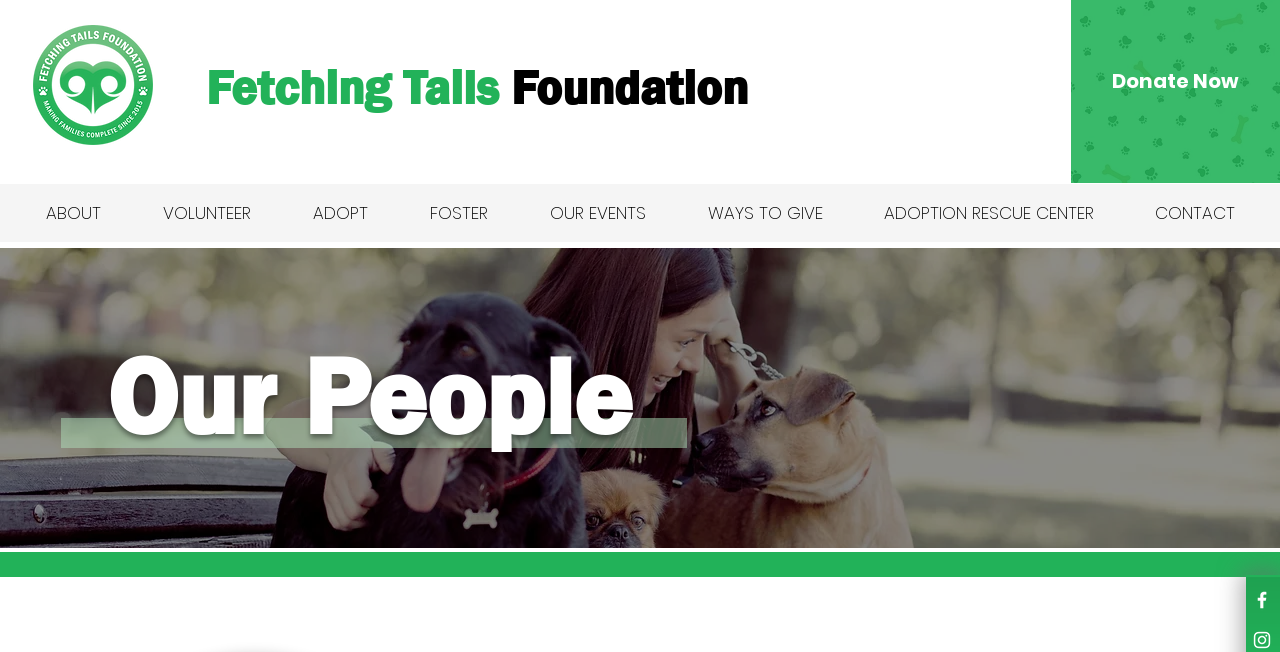Identify the bounding box coordinates of the clickable region necessary to fulfill the following instruction: "Donate now". The bounding box coordinates should be four float numbers between 0 and 1, i.e., [left, top, right, bottom].

[0.861, 0.028, 0.975, 0.221]